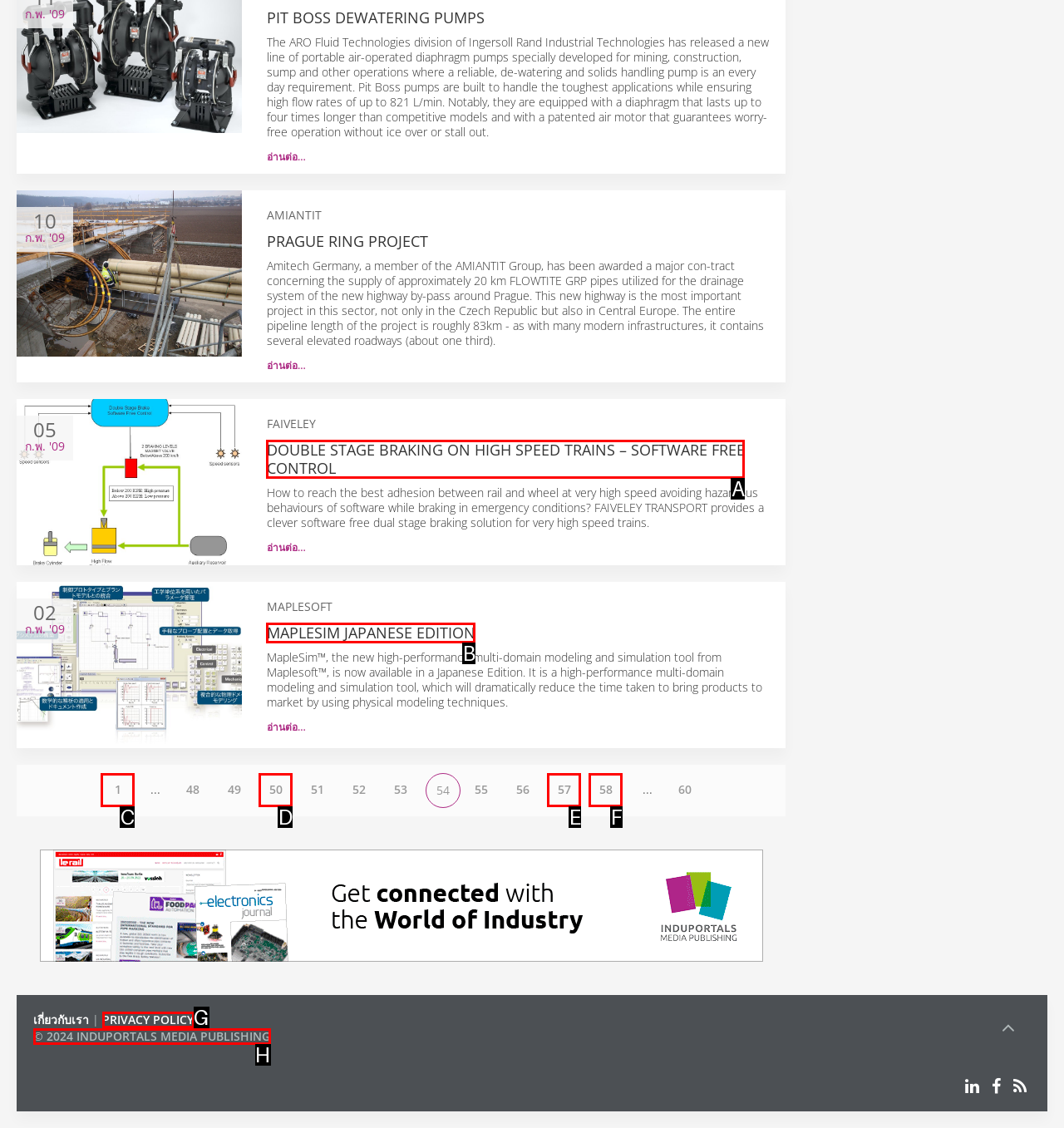Identify which HTML element aligns with the description: 13 Ways Score and Parts.pdf
Answer using the letter of the correct choice from the options available.

None